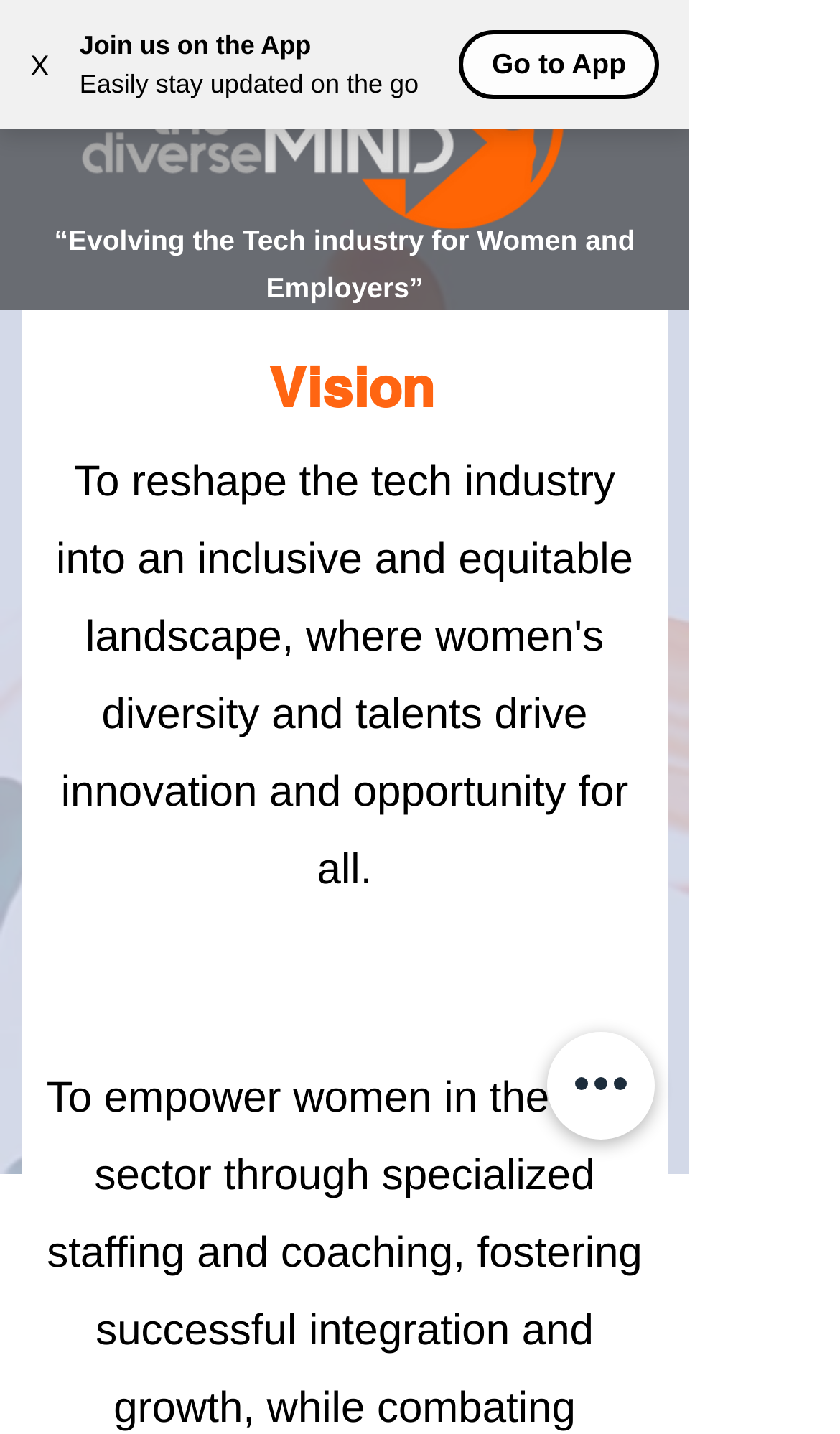What is the theme of the organization?
Craft a detailed and extensive response to the question.

The theme of the organization is related to women in tech, as evident from the text 'Evolving the Tech industry for Women and Employers' and the vision of empowering women in the tech sector.